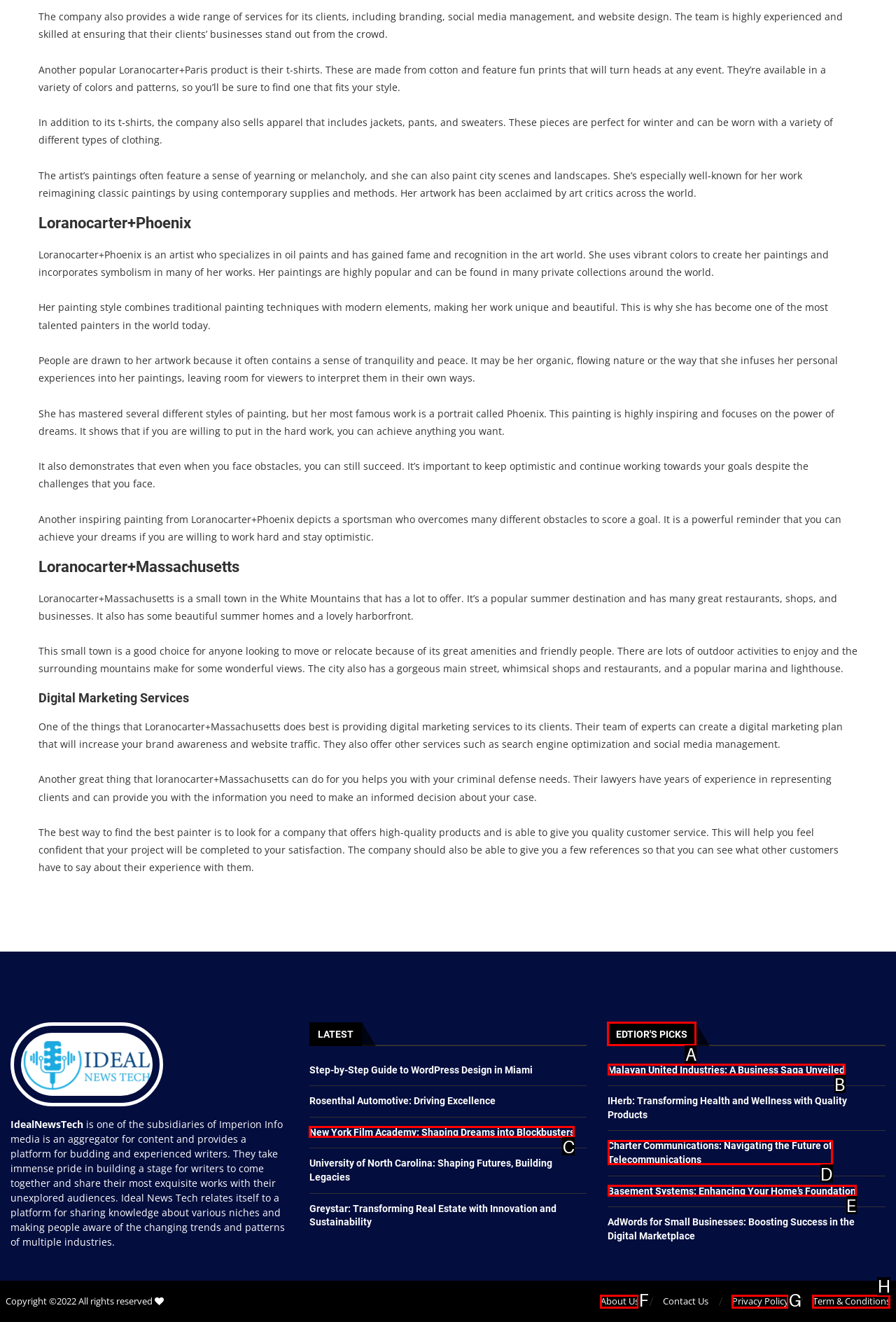Tell me which letter corresponds to the UI element that will allow you to Check the 'EDTIOR'S PICKS' section. Answer with the letter directly.

A